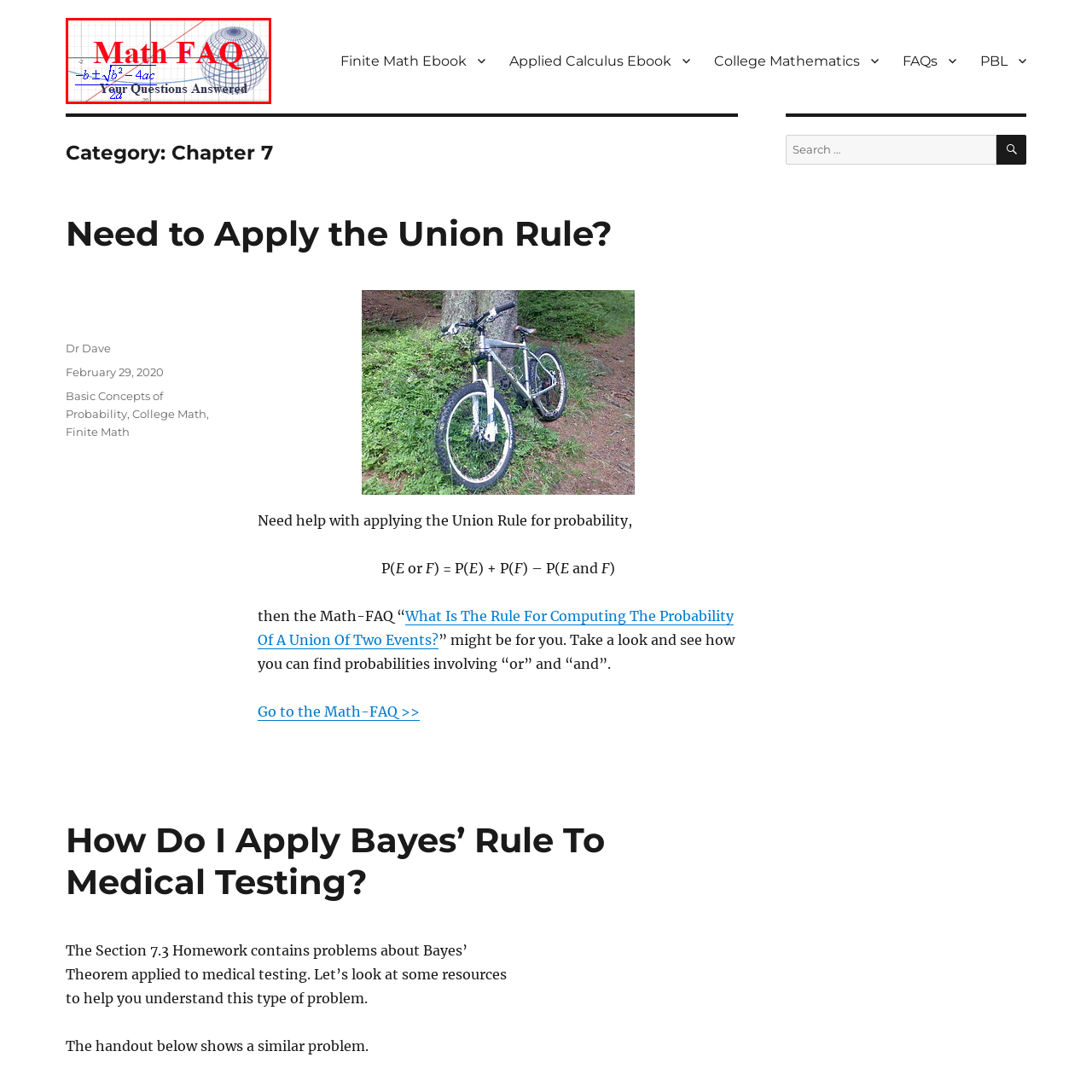Look at the area within the red bounding box, provide a one-word or phrase response to the following question: What is the background motif of the image?

Digital globe